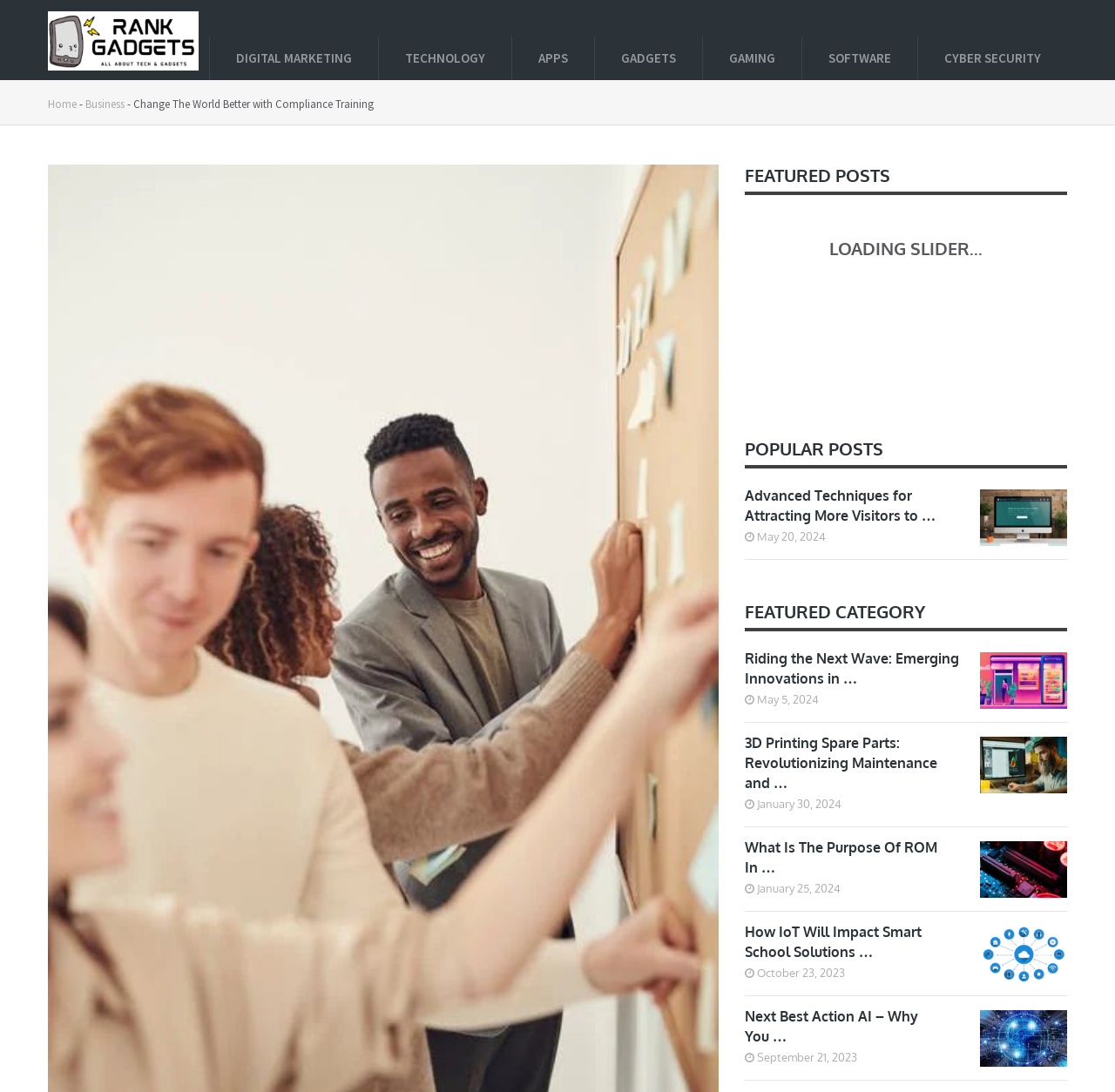Please determine the bounding box coordinates of the element to click in order to execute the following instruction: "Read the article 'Advanced Techniques for Attracting More Visitors to Your Website'". The coordinates should be four float numbers between 0 and 1, specified as [left, top, right, bottom].

[0.668, 0.445, 0.863, 0.481]